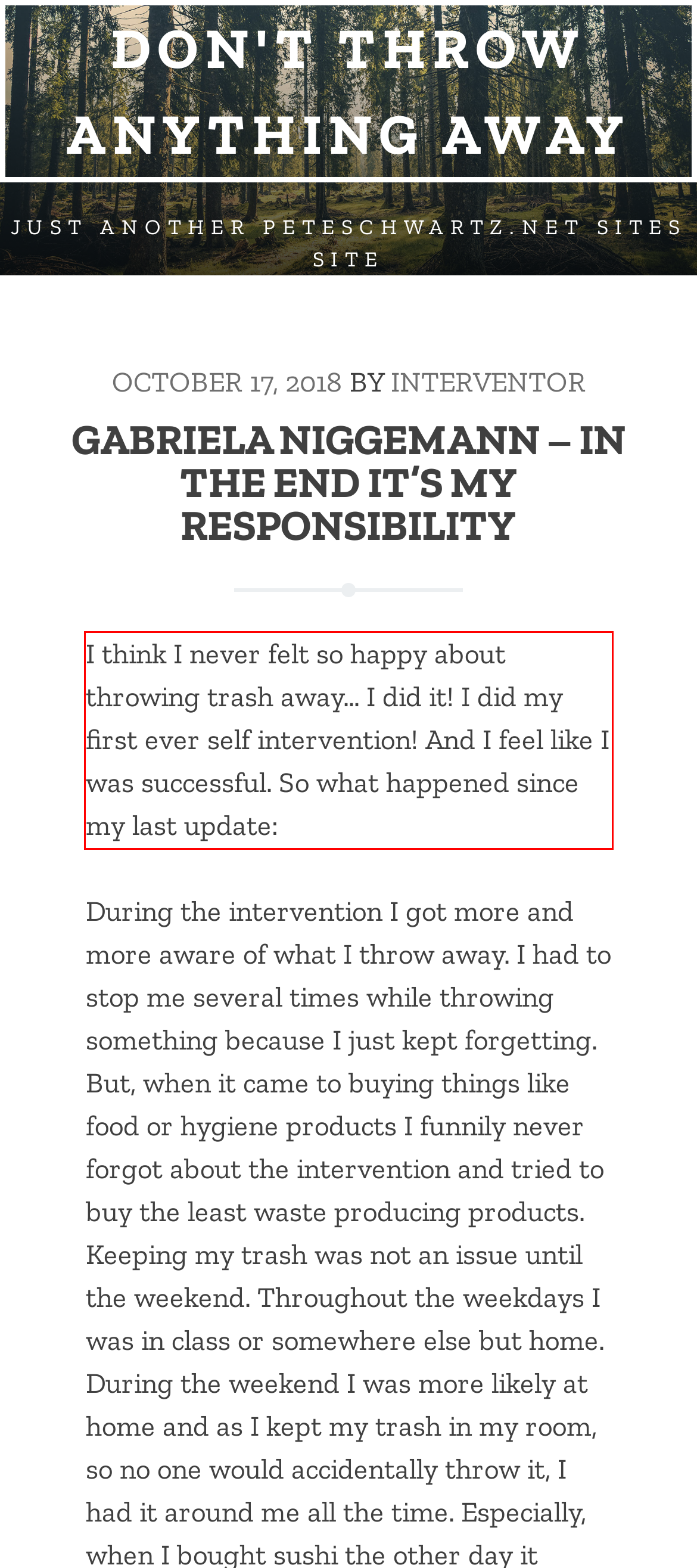Using the webpage screenshot, recognize and capture the text within the red bounding box.

I think I never felt so happy about throwing trash away… I did it! I did my first ever self intervention! And I feel like I was successful. So what happened since my last update: